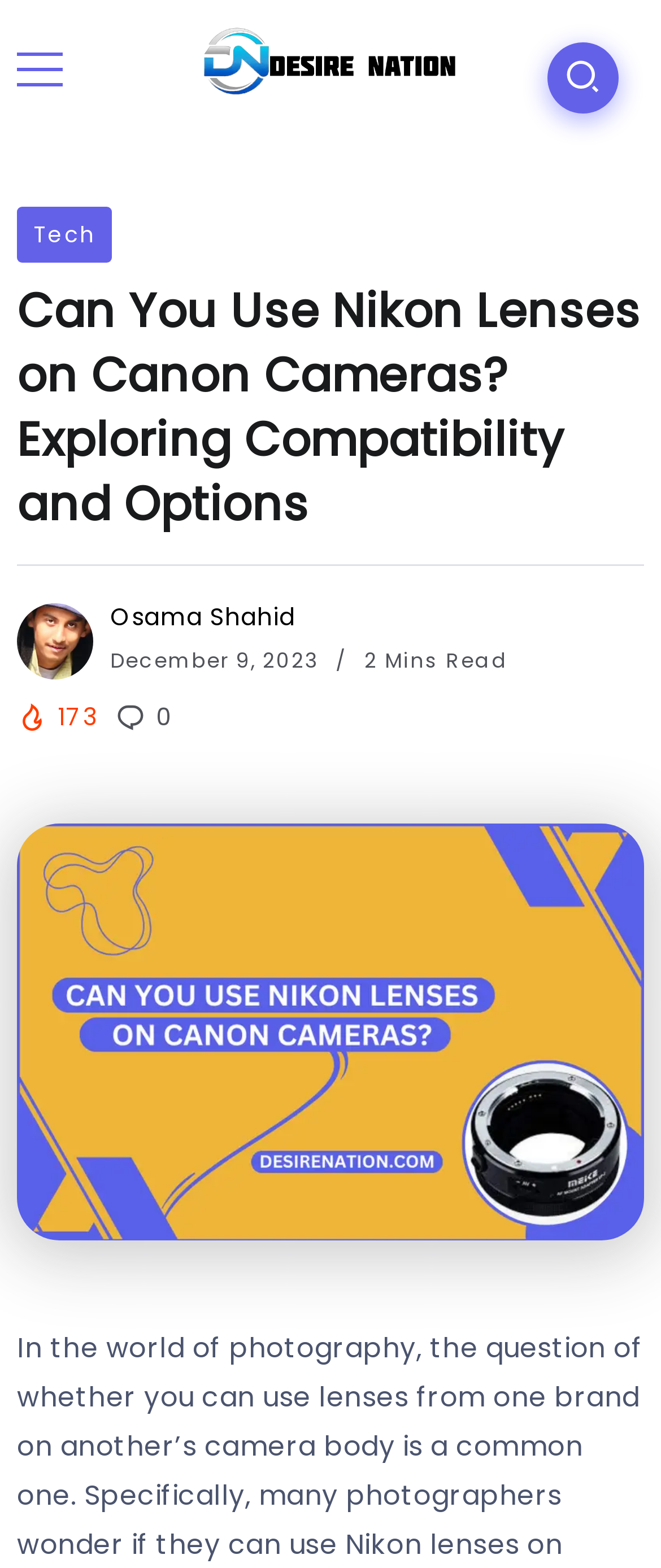Give a detailed account of the webpage.

The webpage is about exploring the compatibility of Nikon lenses on Canon cameras. At the top-left corner, there is a link to "Desire Nation" accompanied by an image with the same name. Below this, there is a link to the "Tech" category. 

The main heading, "Can You Use Nikon Lenses on Canon Cameras? Exploring Compatibility and Options", is prominently displayed across the top of the page. 

To the right of the heading, there is a link to the author, "Osama Shahid", accompanied by a small image. Below this, there is another link to the author, and a text indicating the publication date, "December 9, 2023". 

Further to the right, there is a text indicating the reading time, "2 Mins Read". 

On the left side, below the heading, there are two generic elements: "Views" with a count of "173", and "comments" with a link to "0" comments. 

At the bottom of the page, there is a large image related to the topic, "Can You Use Nikon Lenses on Canon Cameras?".